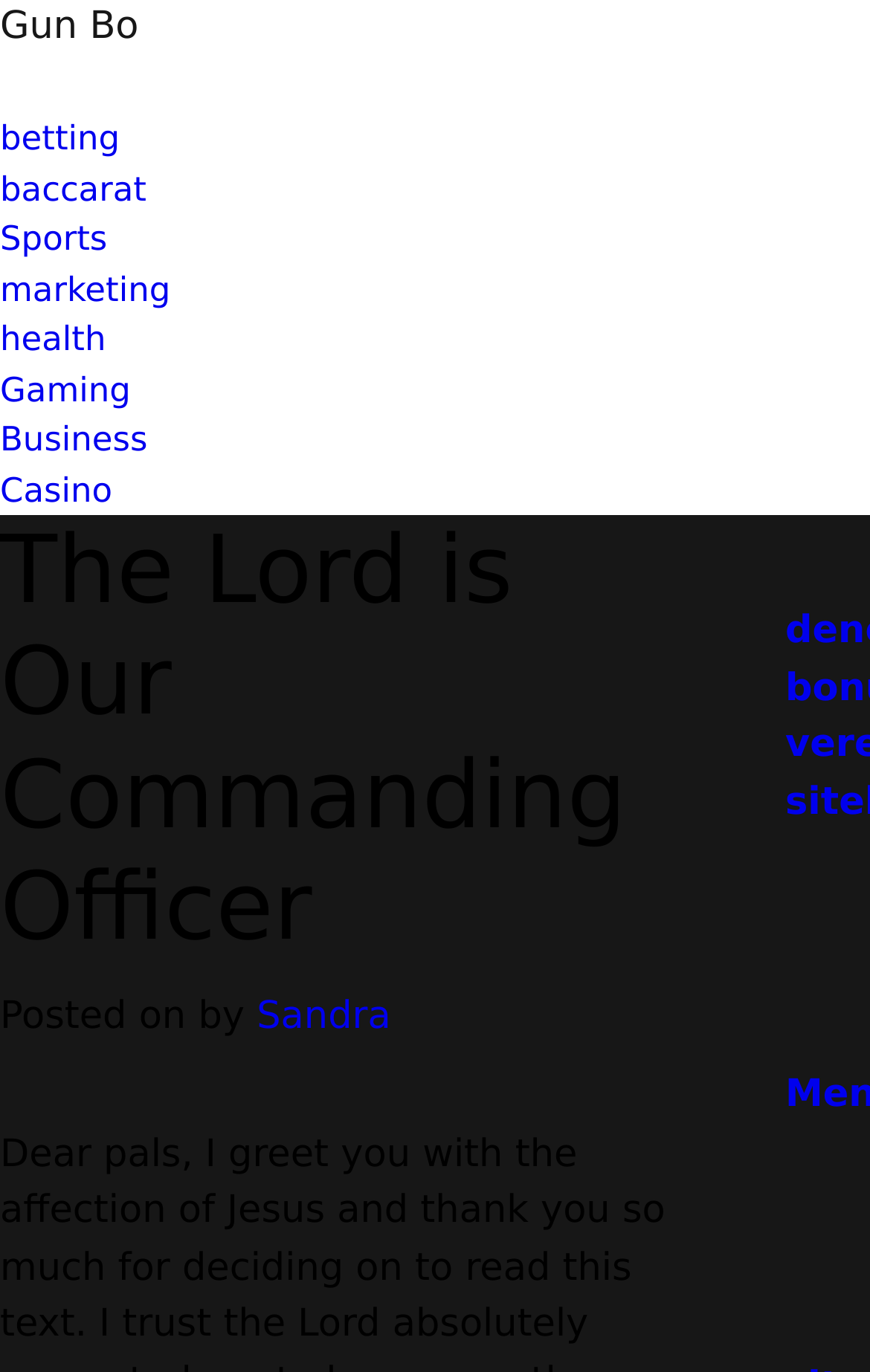Offer a meticulous caption that includes all visible features of the webpage.

The webpage appears to be a blog or article page with a title "The Lord is Our Commanding Officer" at the top center of the page. Below the title, there is a row of links, including "betting", "baccarat", "Sports", "marketing", "health", "Gaming", "Business", and "Casino", which are evenly spaced and stretch across the entire width of the page.

Underneath the links, there is a header section that takes up about half of the page's width. Within this section, the title "The Lord is Our Commanding Officer" is repeated, followed by a line of text that reads "Posted on" and "by", and then a link to the author's name, "Sandra".

There is a prominent link to "Gun Bo" at the top left corner of the page, which suggests that it might be the website's logo or a main navigation link.